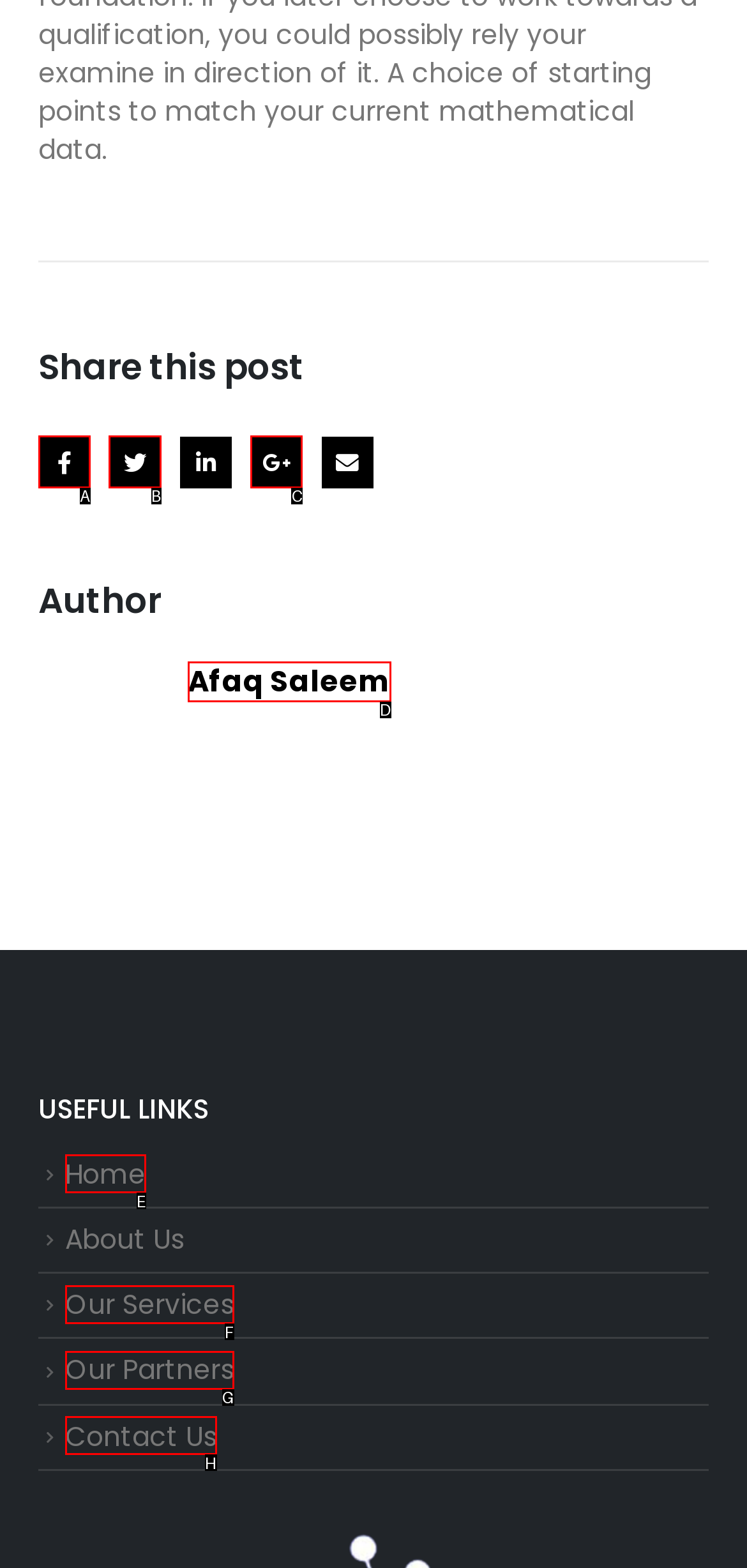Pick the HTML element that corresponds to the description: Contact Us
Answer with the letter of the correct option from the given choices directly.

H